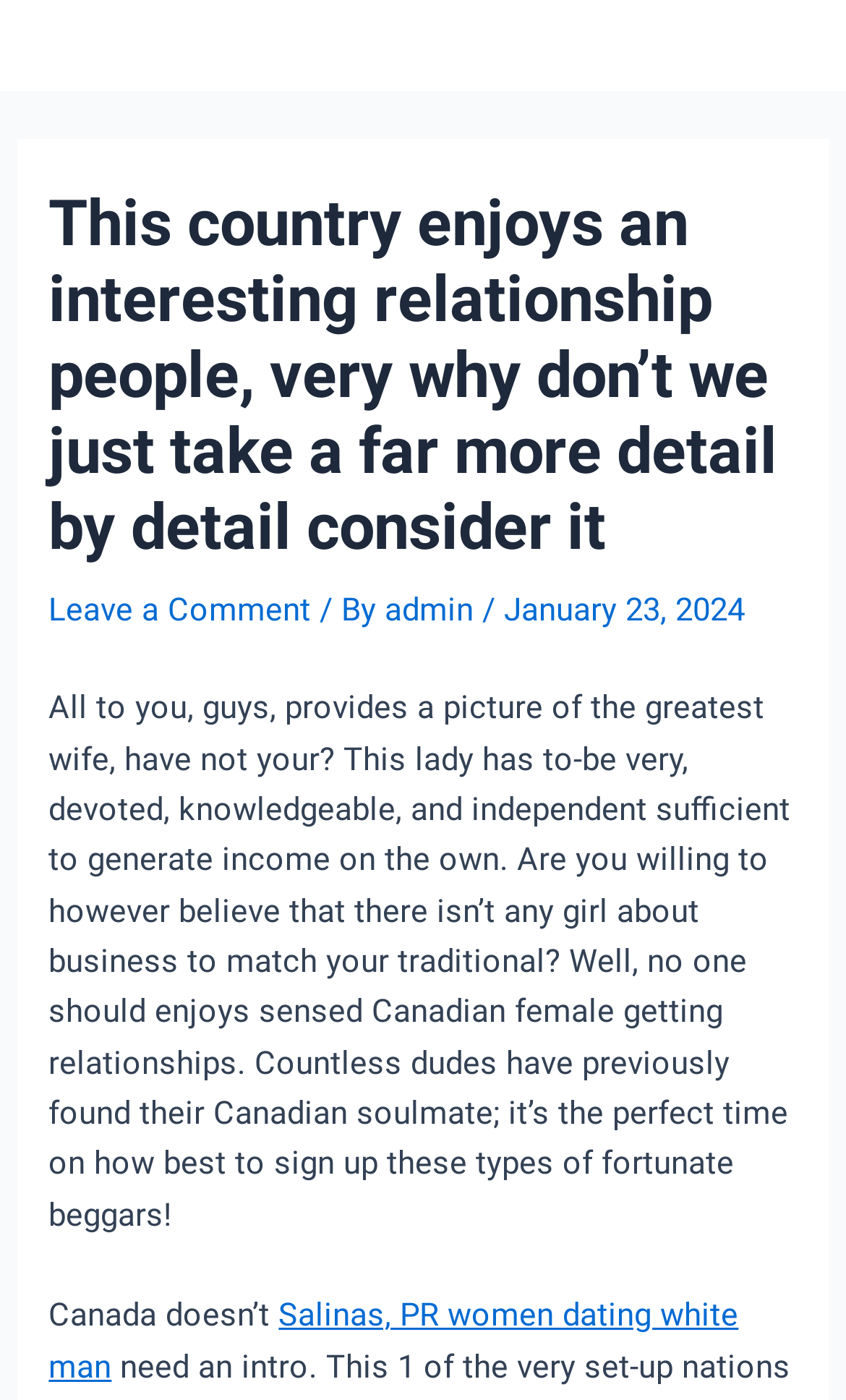Locate the bounding box for the described UI element: "admin". Ensure the coordinates are four float numbers between 0 and 1, formatted as [left, top, right, bottom].

[0.455, 0.421, 0.57, 0.449]